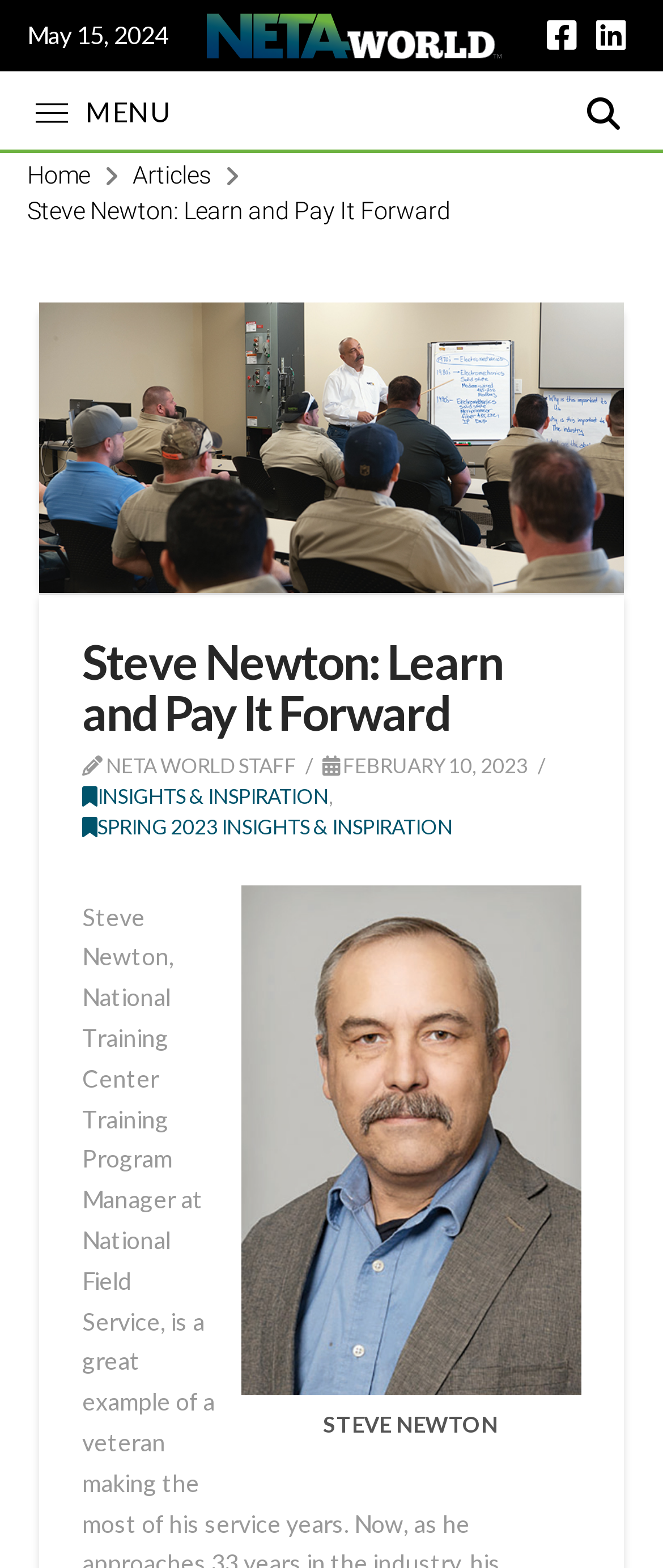Answer with a single word or phrase: 
What is the category of the article?

INSIGHTS & INSPIRATION